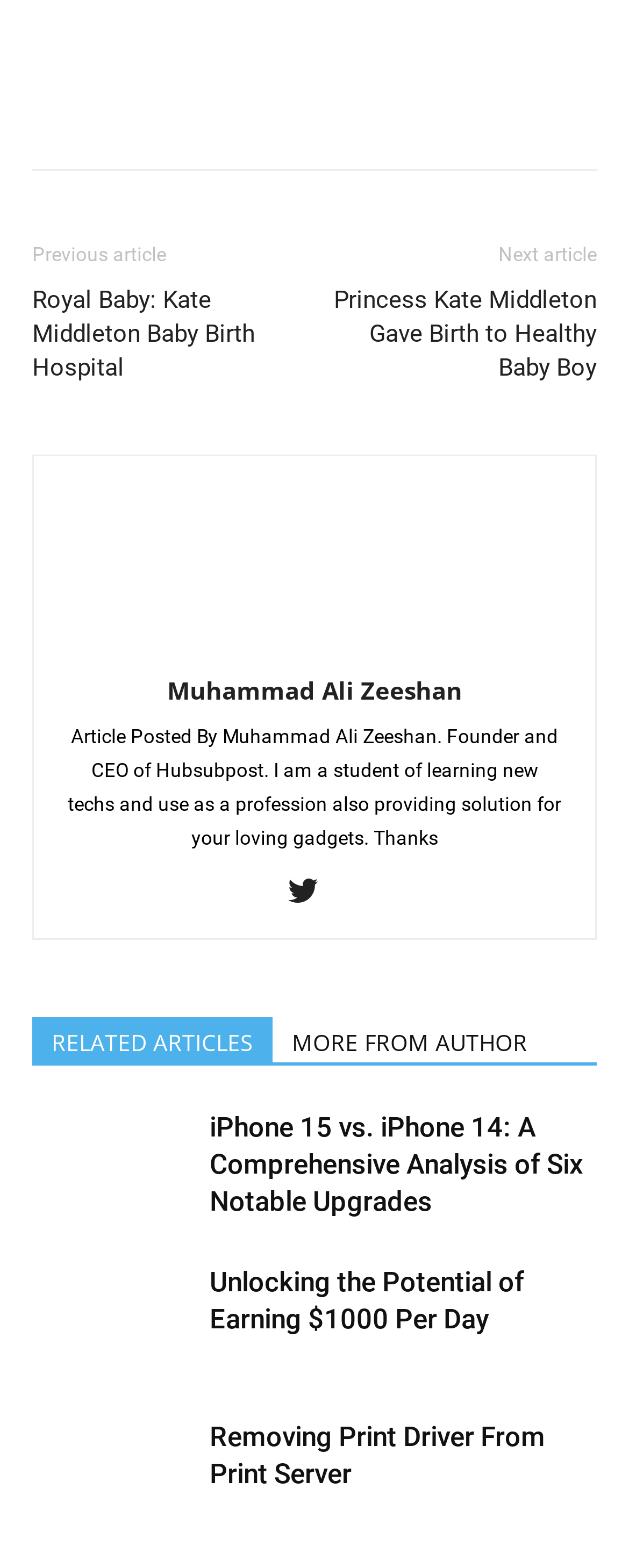Use the details in the image to answer the question thoroughly: 
What is the position of the 'Next article' button?

The 'Next article' button is located on the right side of the webpage, with its bounding box coordinates indicating it is positioned at the top-right corner of the page.